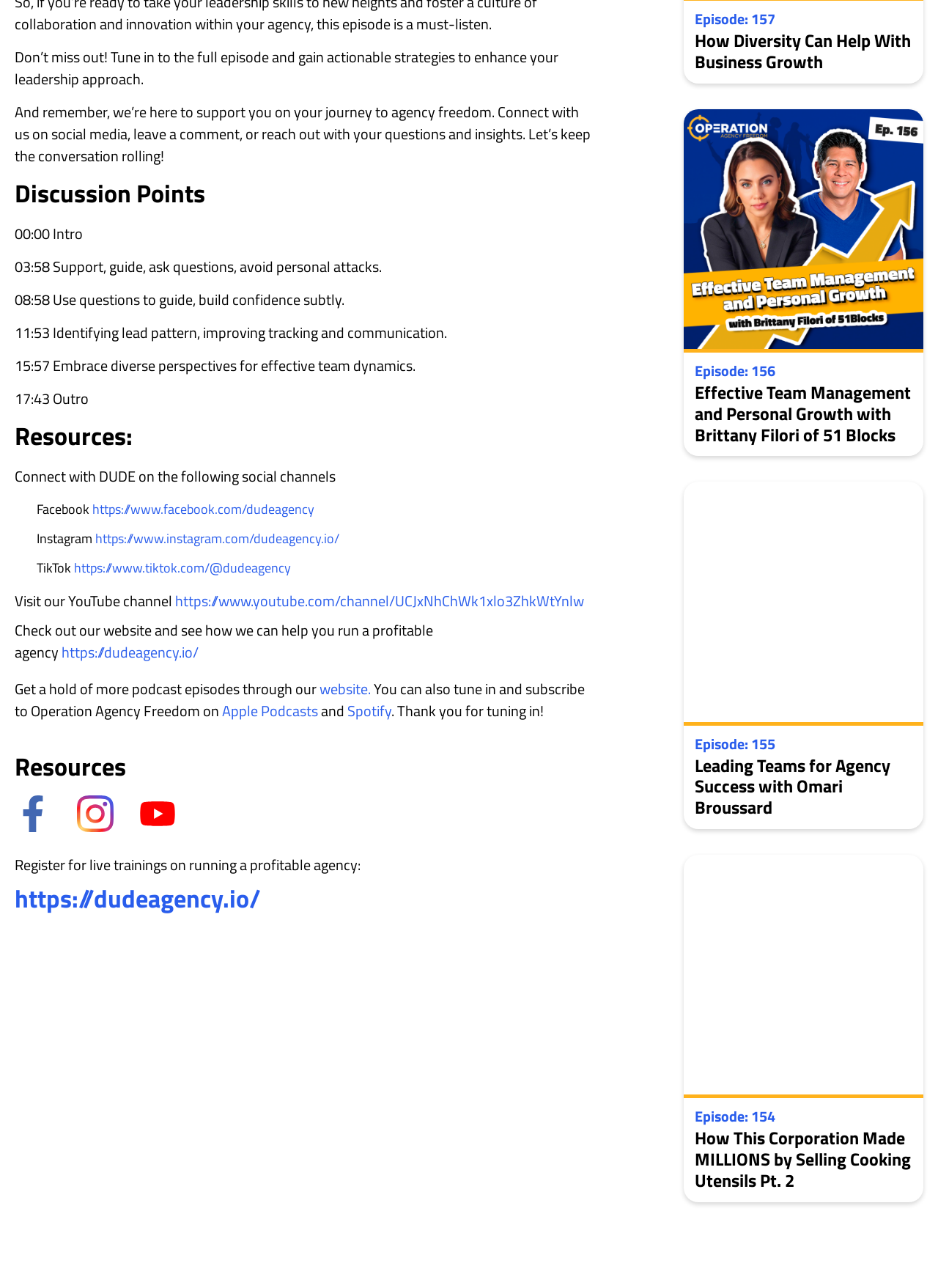Identify the bounding box coordinates for the UI element mentioned here: "name="submit" value="Post Comment"". Provide the coordinates as four float values between 0 and 1, i.e., [left, top, right, bottom].

None